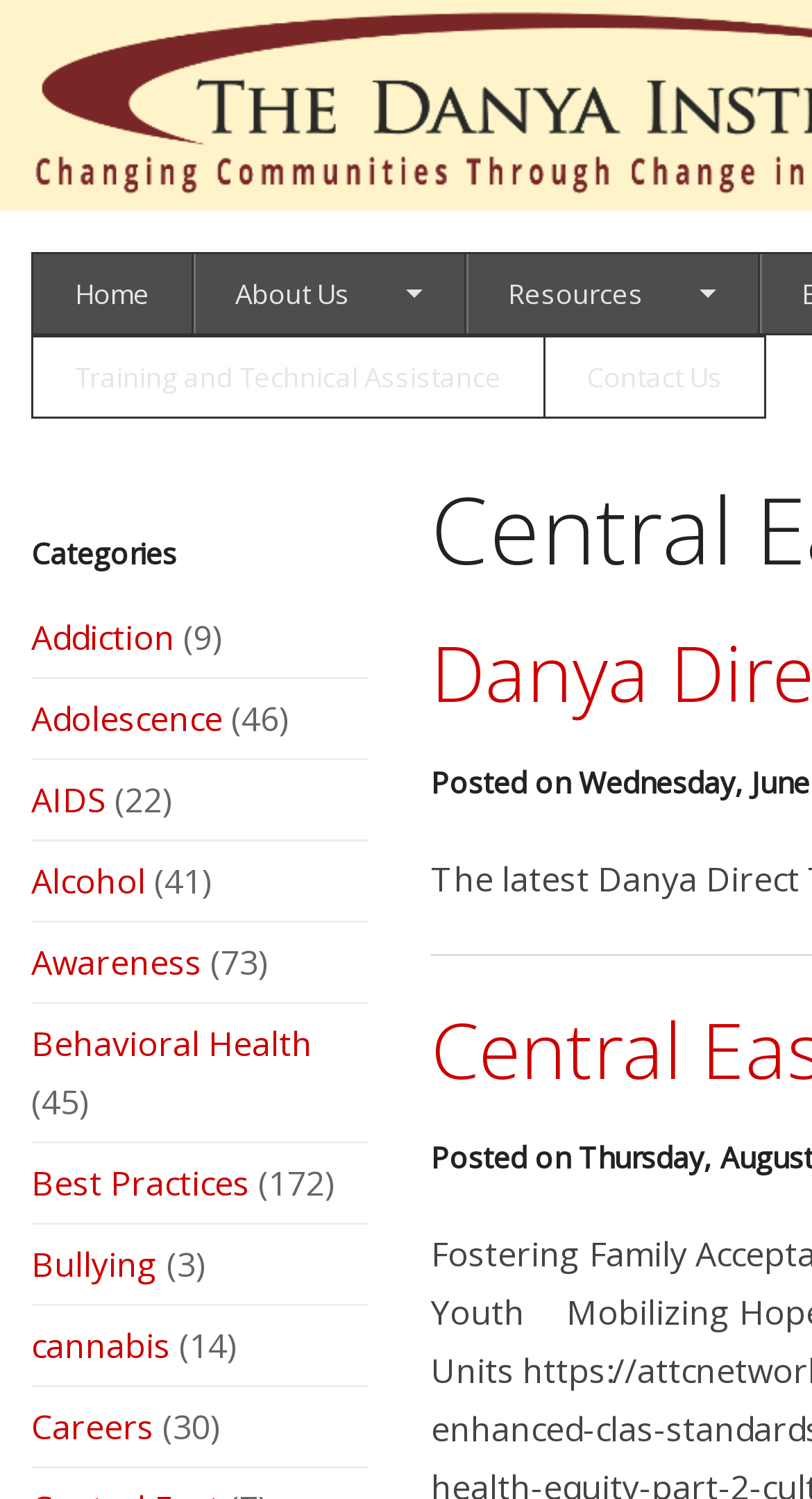Present a detailed account of what is displayed on the webpage.

The webpage is for Central East, a part of The Danya Institute Inc. At the top, there is a navigation menu with six links: "Home", "About Us", two empty links, "Resources", and "Training and Technical Assistance", followed by "Contact Us". 

Below the navigation menu, there is a heading "Categories" with 11 links underneath, each representing a category. These categories include "Addiction", "Adolescence", "AIDS", "Alcohol", "Awareness", "Behavioral Health", "Best Practices", "Bullying", "Cannabis", and "Careers". Each category link is accompanied by a static text indicating the number of items within that category, ranging from 3 to 172.